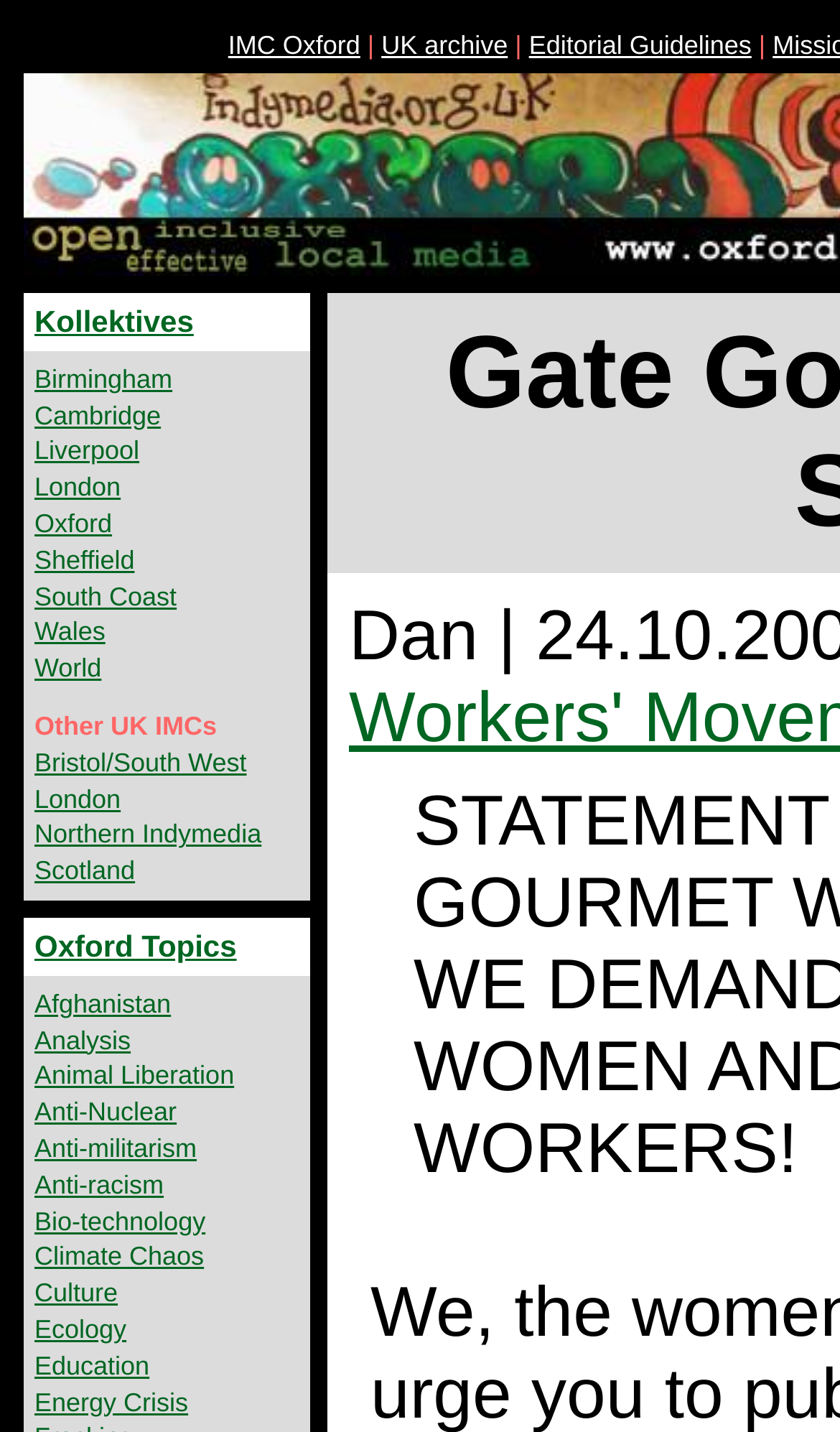Please examine the image and provide a detailed answer to the question: What is the category of 'Afghanistan'?

The link 'Afghanistan' is under the heading 'Oxford Topics' with a bounding box coordinate of [0.028, 0.641, 0.369, 0.681]. Therefore, the category of 'Afghanistan' is 'Oxford Topics'.